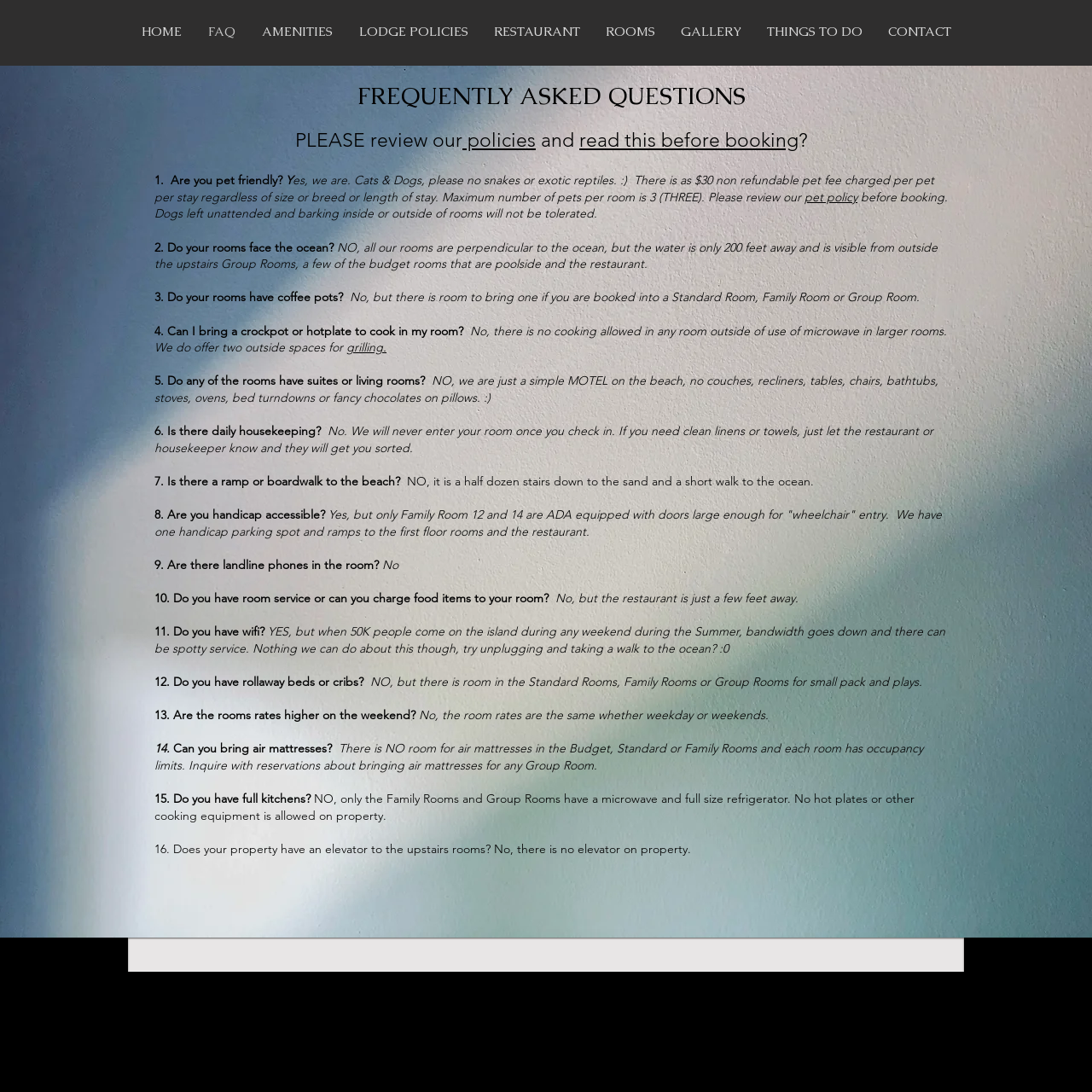Provide a thorough and detailed response to the question by examining the image: 
Do the rooms have coffee pots?

The answer to the question 'Do your rooms have coffee pots?' in the FAQ section is 'No, but there is room to bring one if you are booked into a Standard Room, Family Room or Group Room.' This implies that the rooms do not have coffee pots.